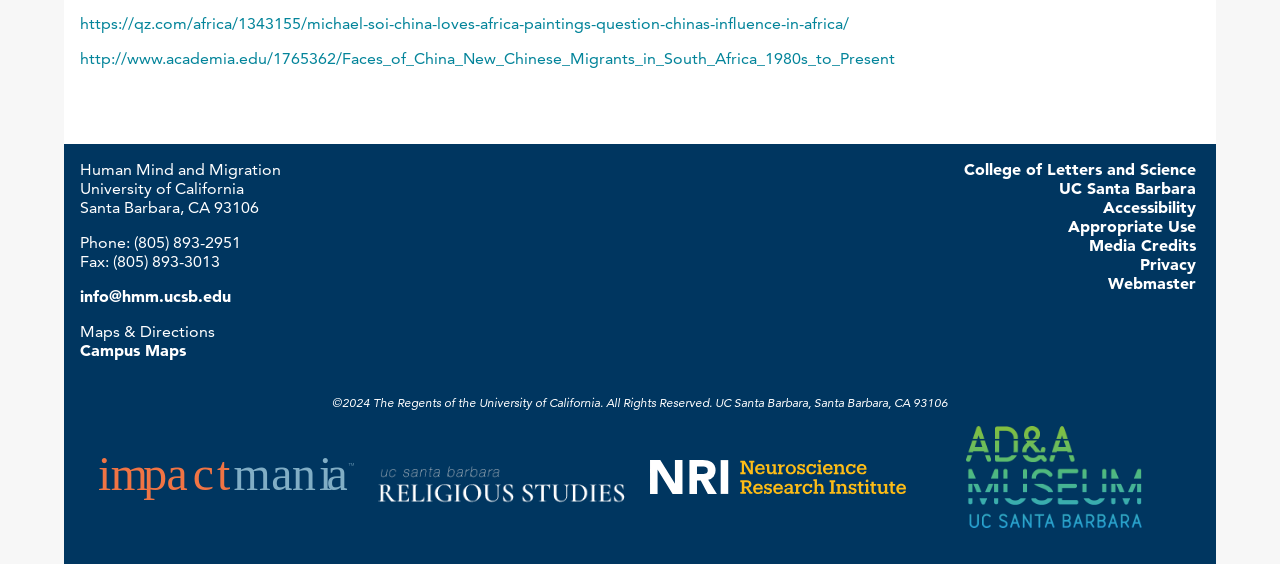Answer succinctly with a single word or phrase:
What is the email address of the University of California?

info@hmm.ucsb.edu